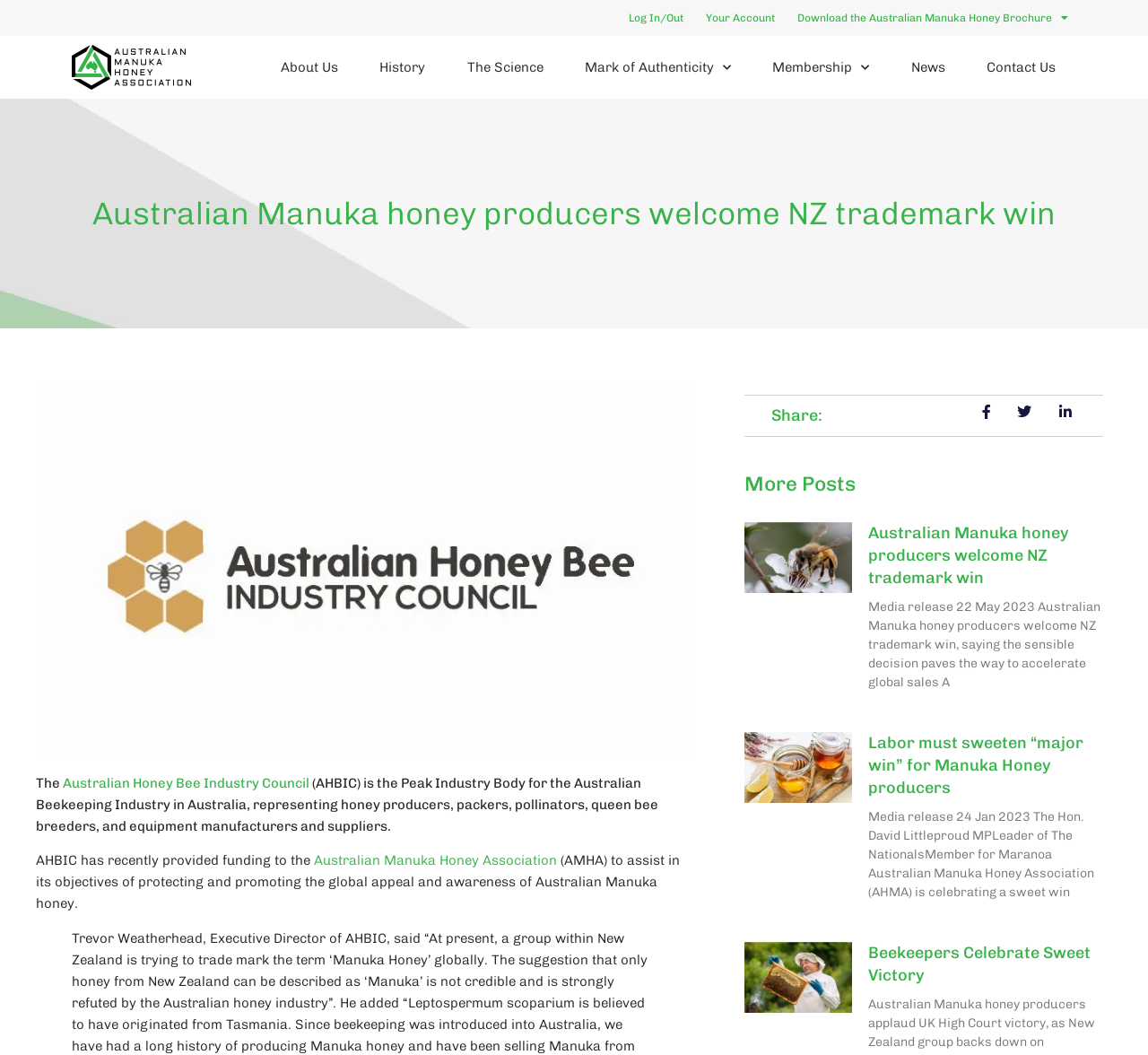Highlight the bounding box coordinates of the element you need to click to perform the following instruction: "Learn about the History of Australian Manuka Honey."

[0.313, 0.05, 0.389, 0.077]